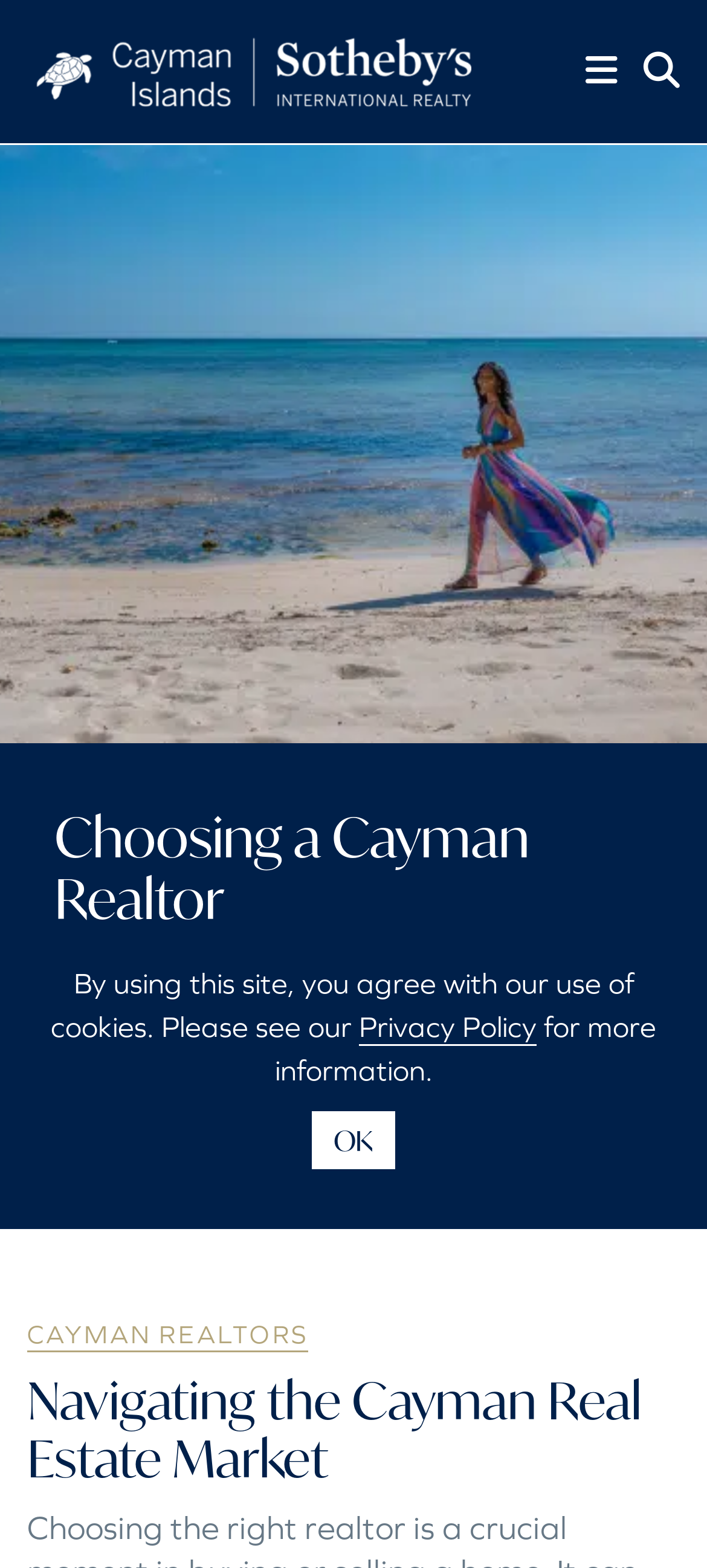Please give a succinct answer to the question in one word or phrase:
What is the icon on the top right corner?

Search icon